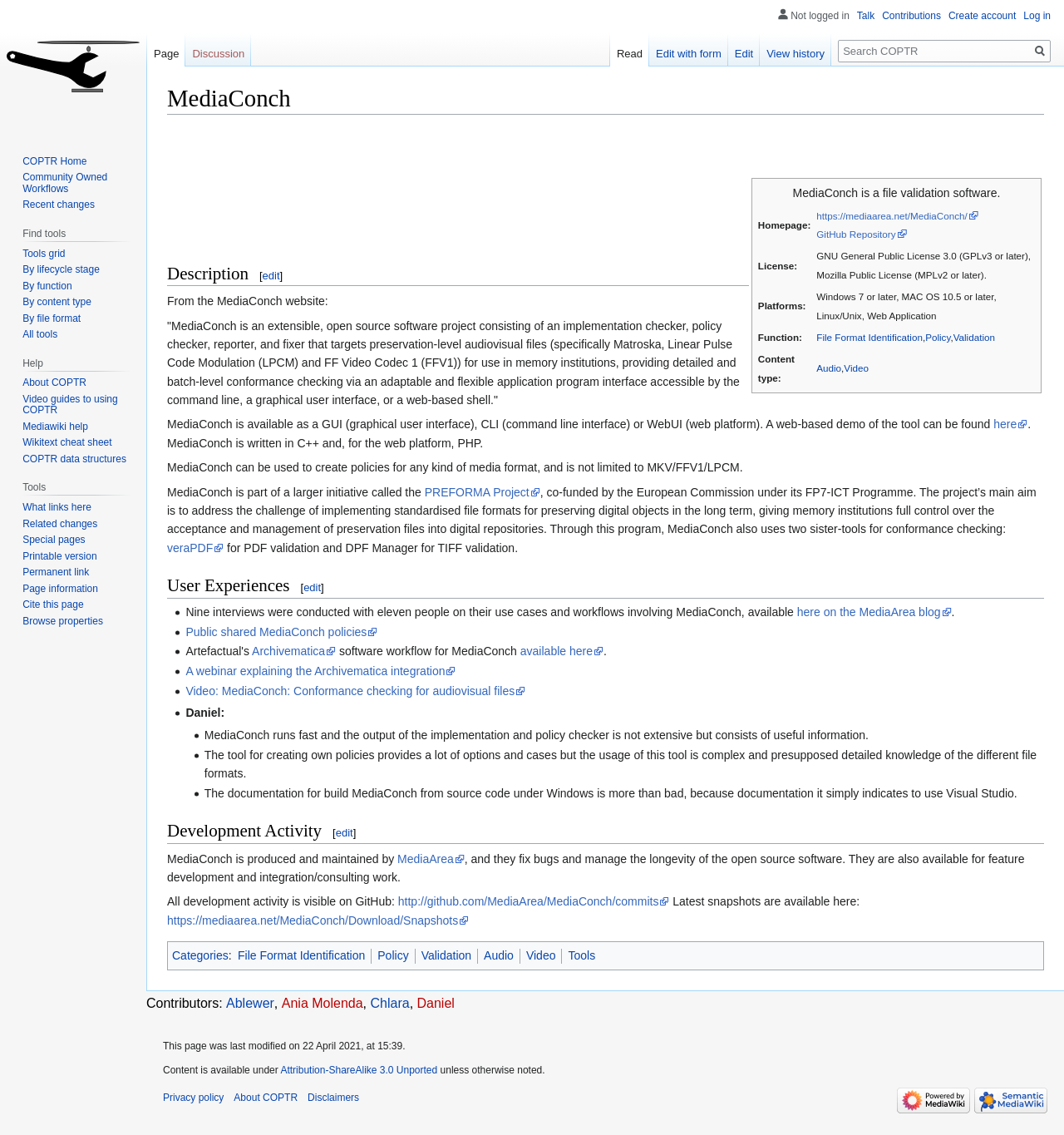Please provide a detailed answer to the question below by examining the image:
What is the purpose of MediaConch?

MediaConch is designed to perform file format identification, policy checking, and validation, ensuring that audiovisual files conform to specific standards and formats, which is essential for preservation and archiving purposes.